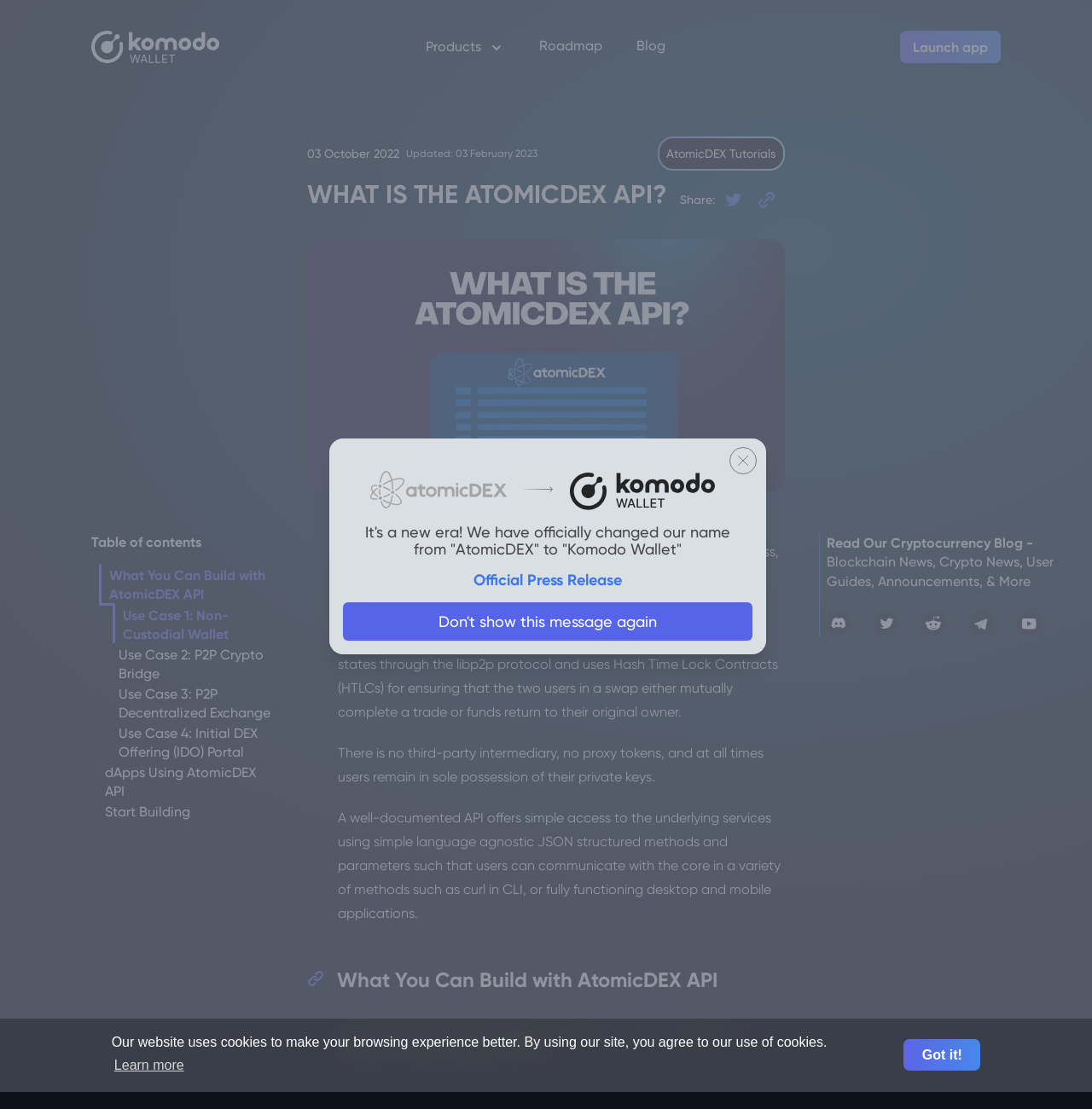Given the description of the UI element: "Use Case 1: Non-Custodial Wallet", predict the bounding box coordinates in the form of [left, top, right, bottom], with each value being a float between 0 and 1.

[0.112, 0.546, 0.254, 0.58]